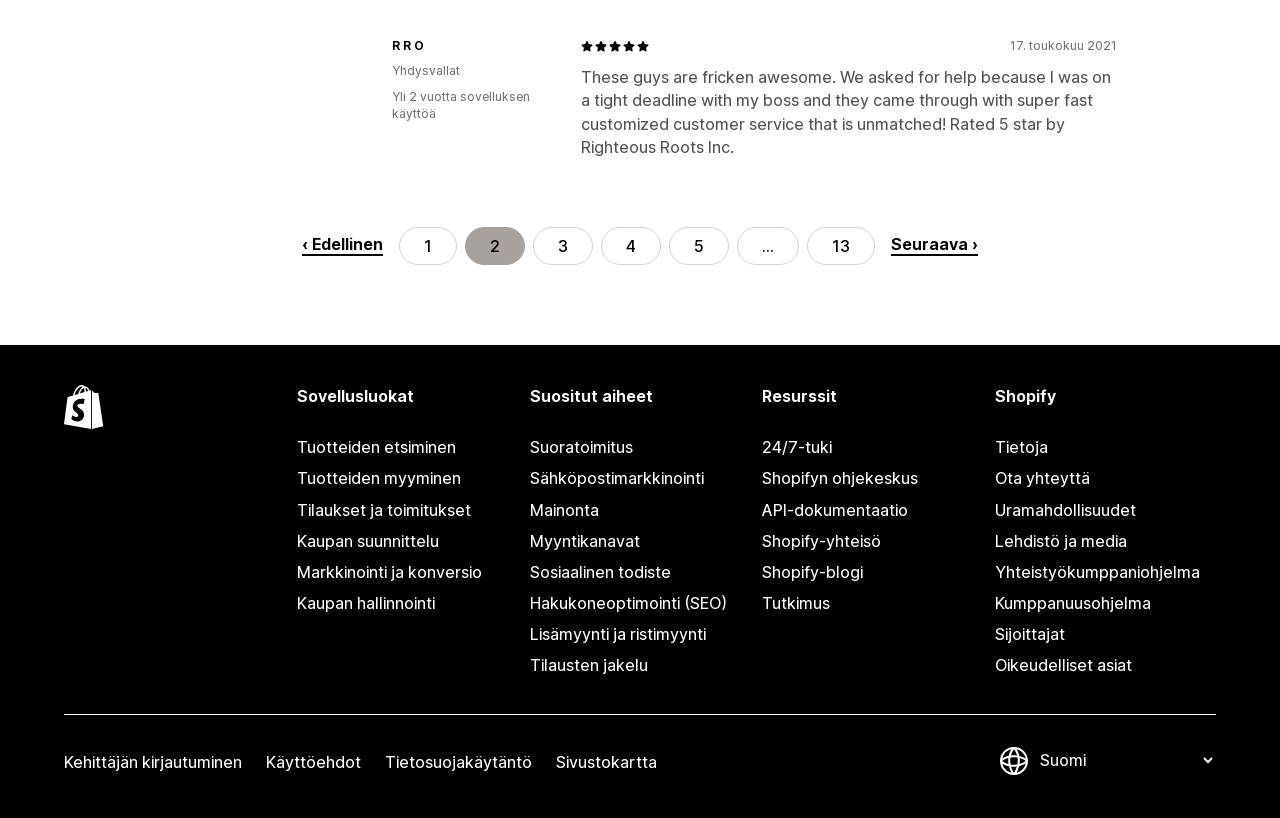Identify the bounding box coordinates of the area that should be clicked in order to complete the given instruction: "view shopping cart". The bounding box coordinates should be four float numbers between 0 and 1, i.e., [left, top, right, bottom].

None